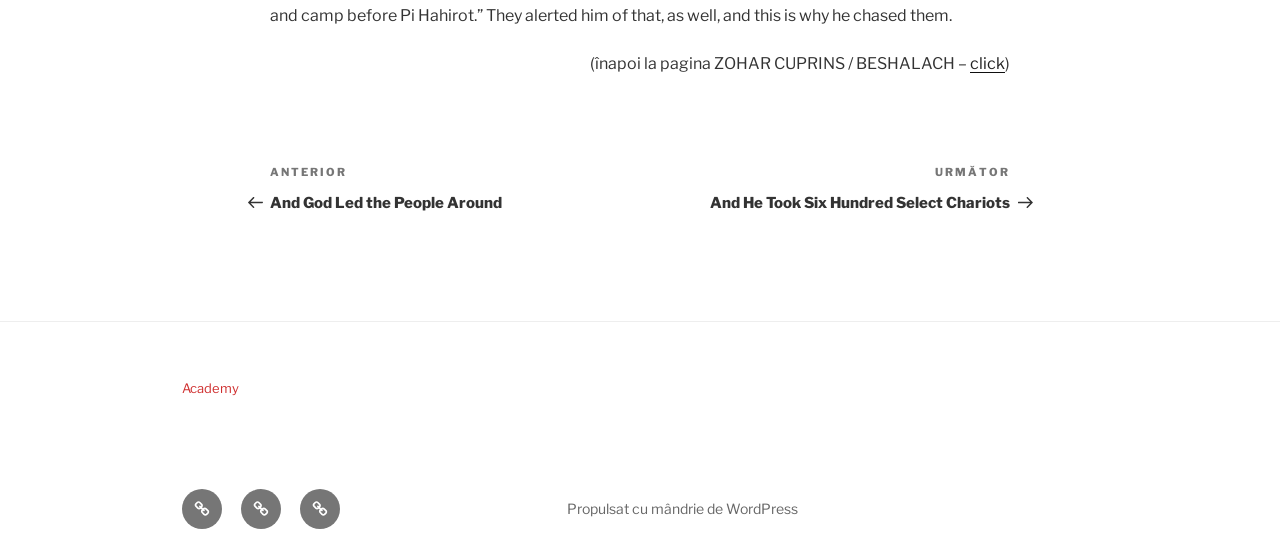Extract the bounding box coordinates for the described element: "CONTACT". The coordinates should be represented as four float numbers between 0 and 1: [left, top, right, bottom].

[0.234, 0.876, 0.266, 0.947]